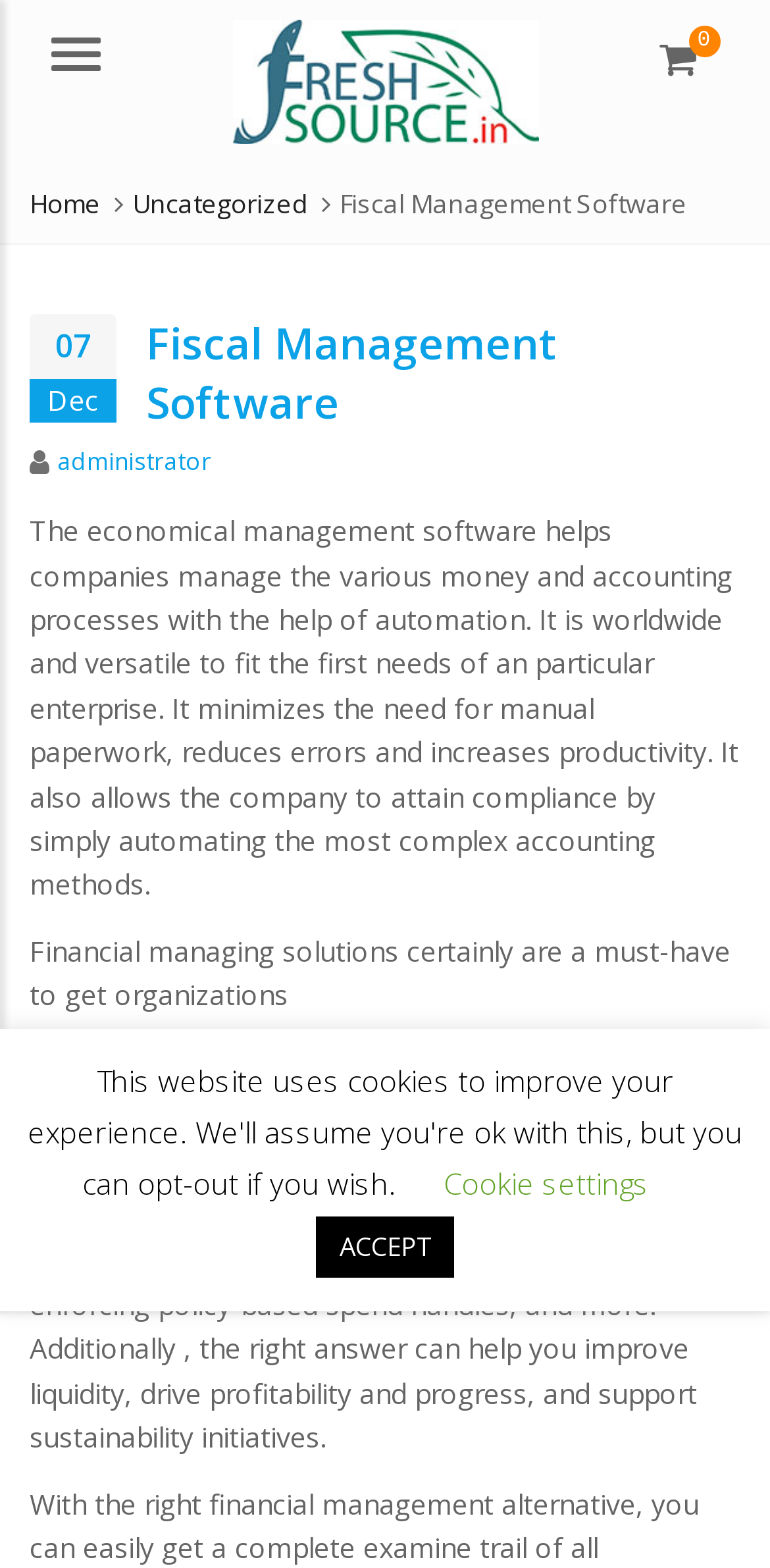What is the main function of the link 'www.searchplanning.org/2021/12/29/how-to-use-financial-tools-for-financial-planning-and-budgeting/'?
Examine the image closely and answer the question with as much detail as possible.

The link appears to be a resource for learning how to use financial tools for financial planning and budgeting, suggesting that it provides additional information or guidance on financial management.